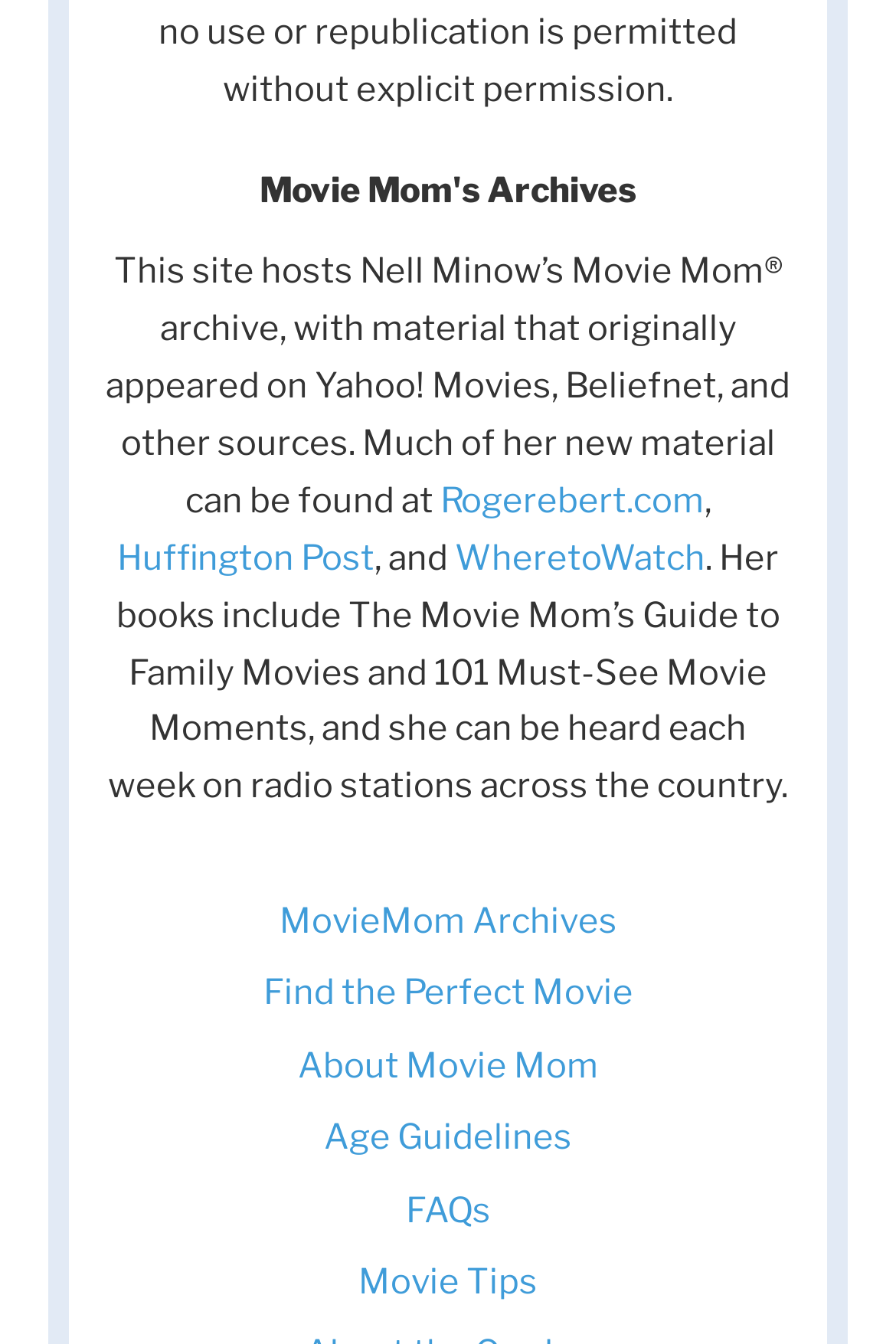Please locate the bounding box coordinates for the element that should be clicked to achieve the following instruction: "check the age guidelines". Ensure the coordinates are given as four float numbers between 0 and 1, i.e., [left, top, right, bottom].

[0.362, 0.831, 0.638, 0.862]